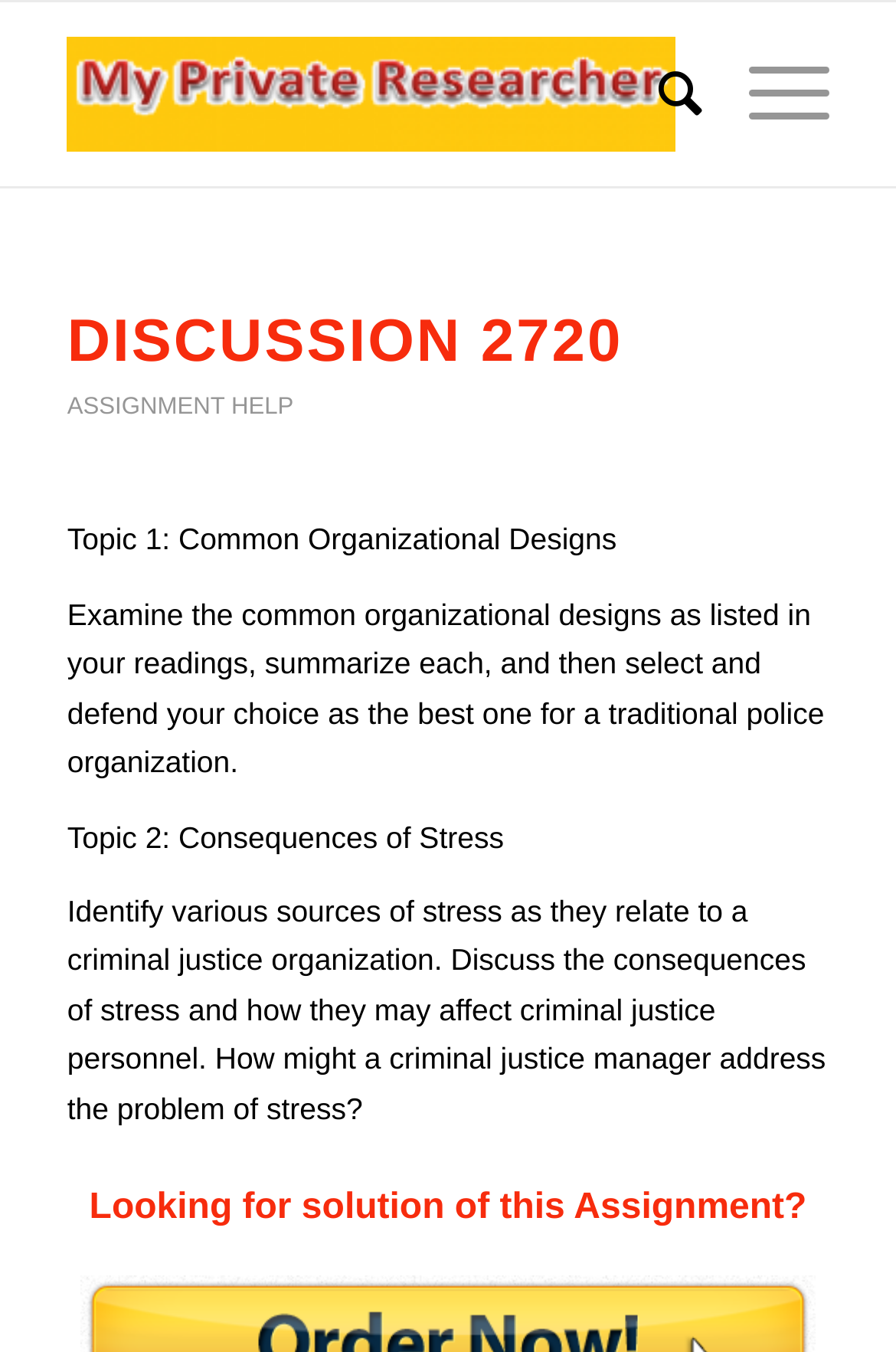Using the image as a reference, answer the following question in as much detail as possible:
Is there an option to look for solutions to the assignment?

I found a heading at the bottom of the webpage that says 'Looking for solution of this Assignment?', which suggests that there is an option to look for solutions to the assignment.